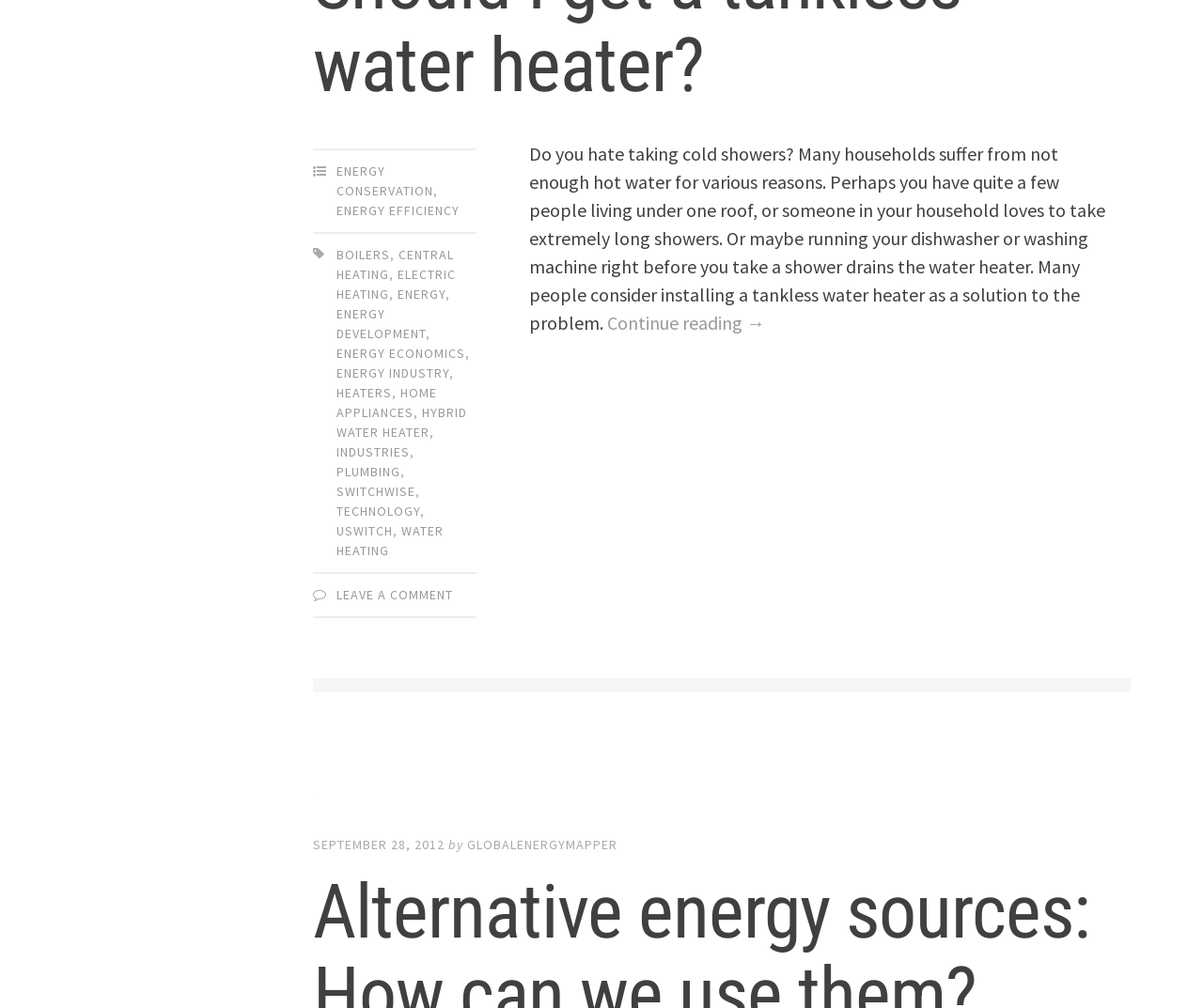Please specify the bounding box coordinates of the region to click in order to perform the following instruction: "Click on ENERGY CONSERVATION".

[0.28, 0.161, 0.36, 0.197]